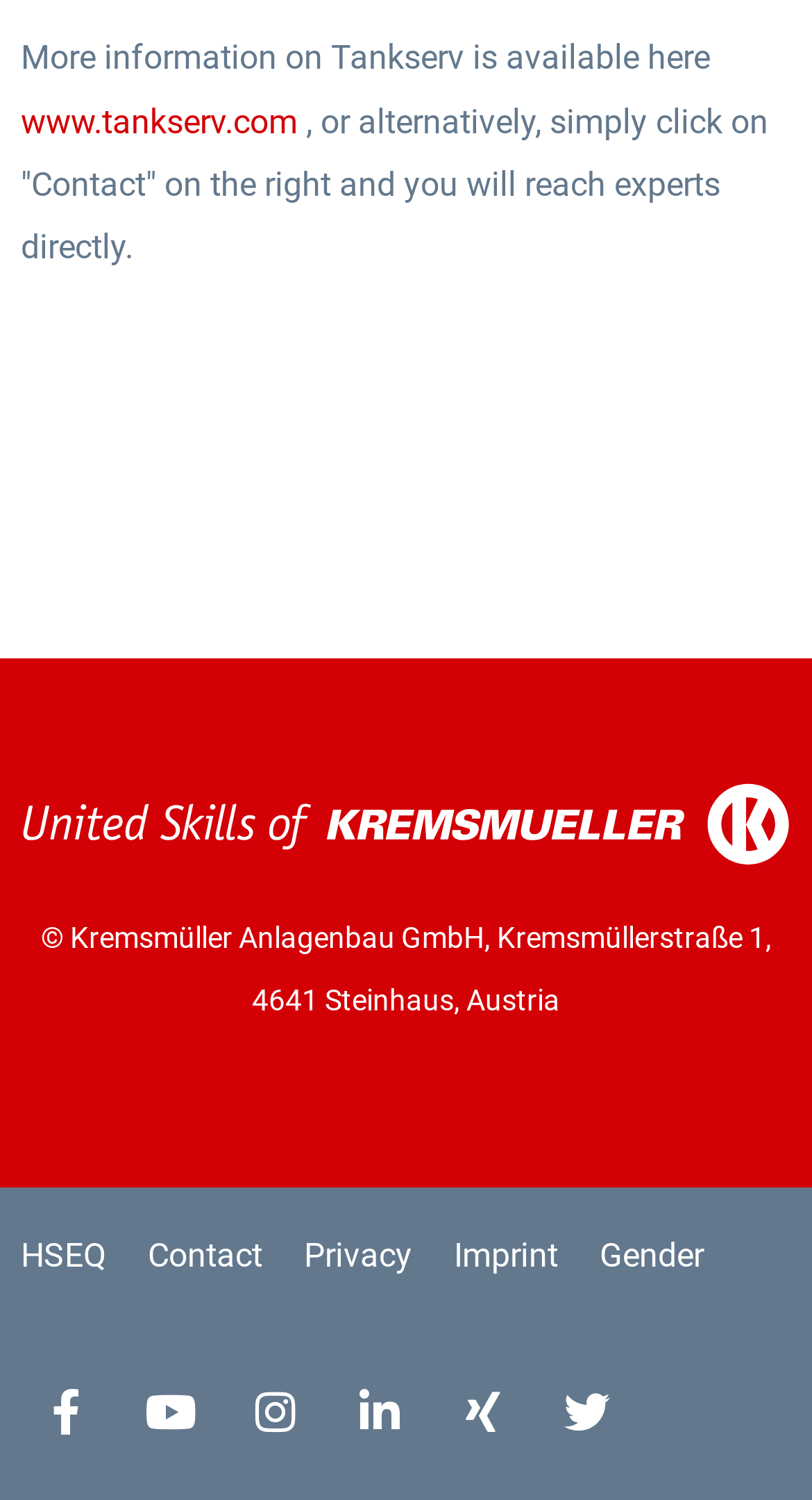Locate the bounding box coordinates of the region to be clicked to comply with the following instruction: "contact experts directly". The coordinates must be four float numbers between 0 and 1, in the form [left, top, right, bottom].

[0.156, 0.806, 0.349, 0.87]